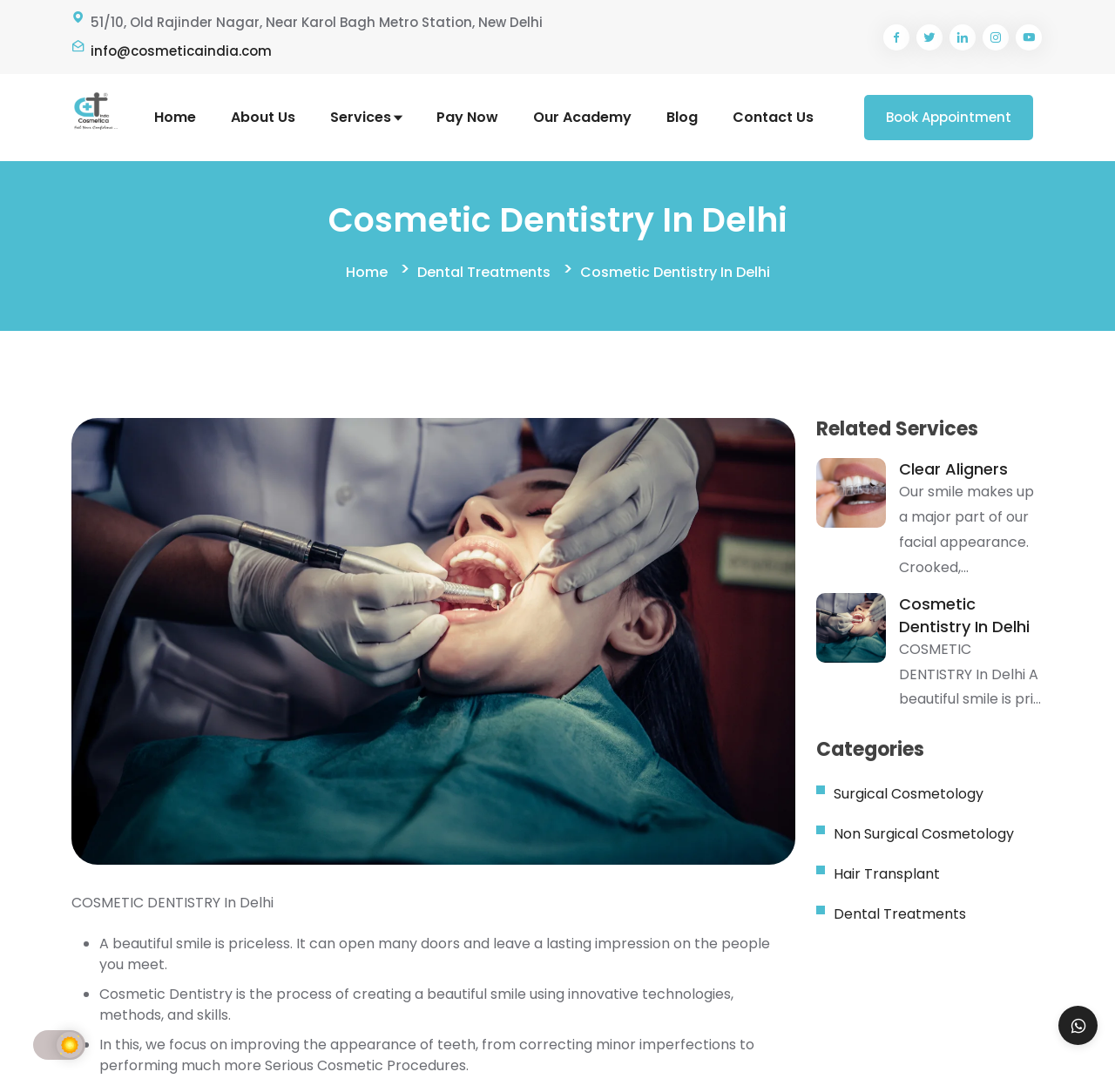Describe all the key features and sections of the webpage thoroughly.

The webpage is about Cosmetic Dentistry, with a focus on services provided in Delhi. At the top, there is a header section with the clinic's name, "CosmeticaIndia", accompanied by a logo image. Below this, there is a navigation menu with links to various pages, including "Home", "About Us", "Services", "Pay Now", "Our Academy", "Blog", and "Contact Us". 

On the left side, there is a section with the clinic's address and contact information, including an email address and social media links. 

The main content area is divided into several sections. The first section has a heading "Cosmetic Dentistry In Delhi" and features a large image related to cosmetic dentistry. Below this, there is a paragraph of text describing the importance of a beautiful smile.

The next section is a list of bullet points, each describing a different aspect of cosmetic dentistry. 

Following this, there is a section with a heading "Related Services", which features three articles about different services provided by the clinic, including clear aligners and cosmetic dentistry in Delhi. Each article has a heading, a link to learn more, and a brief description of the service.

At the bottom of the page, there is a section with links to various categories, including surgical and non-surgical cosmetology, hair transplant, and dental treatments. Finally, there is a social media link at the very bottom of the page.